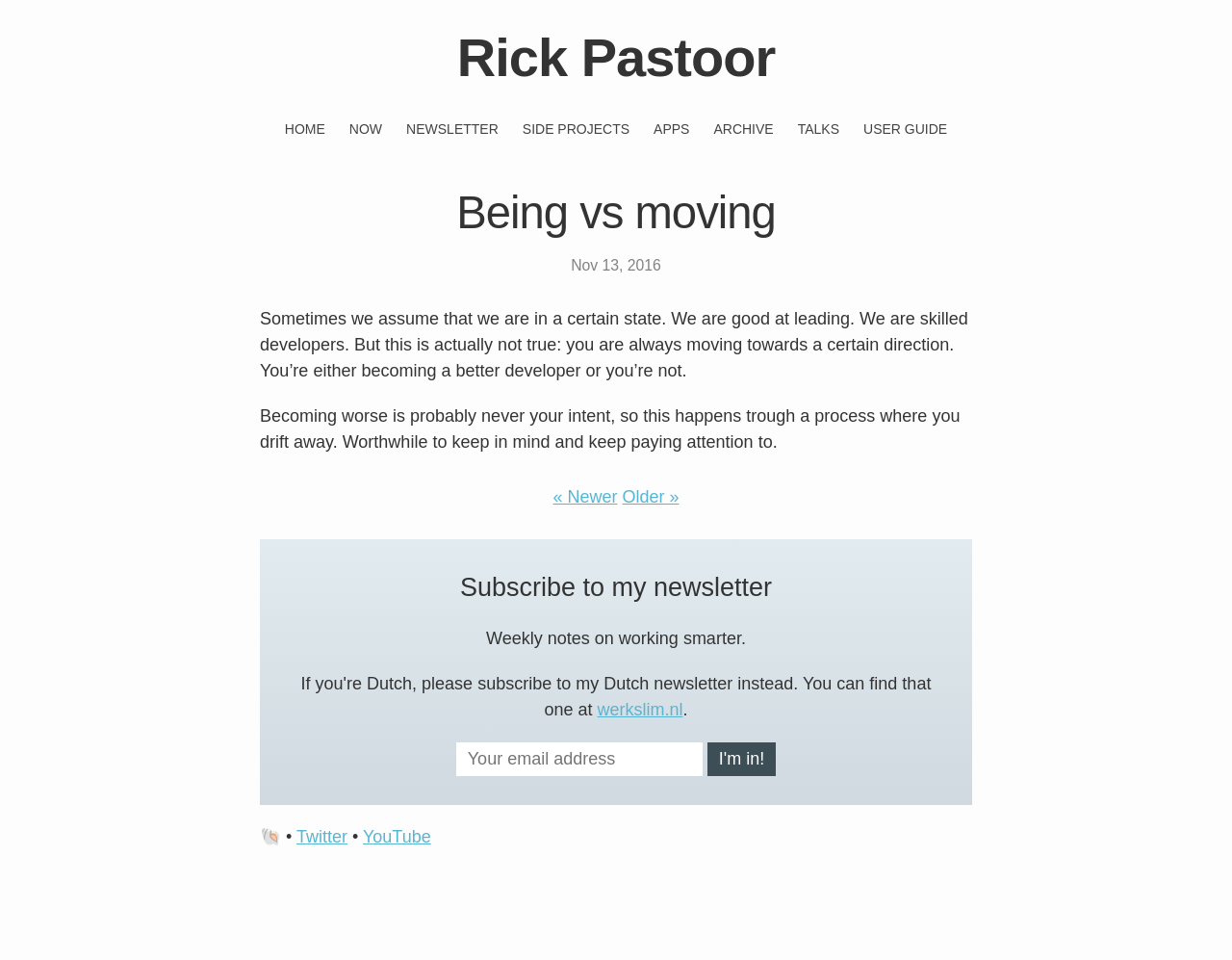What is the purpose of the textbox?
Please provide a detailed and thorough answer to the question.

The textbox is located in the newsletter subscription section, and its label is 'Your email address', indicating that it is used to enter an email address to subscribe to the newsletter.